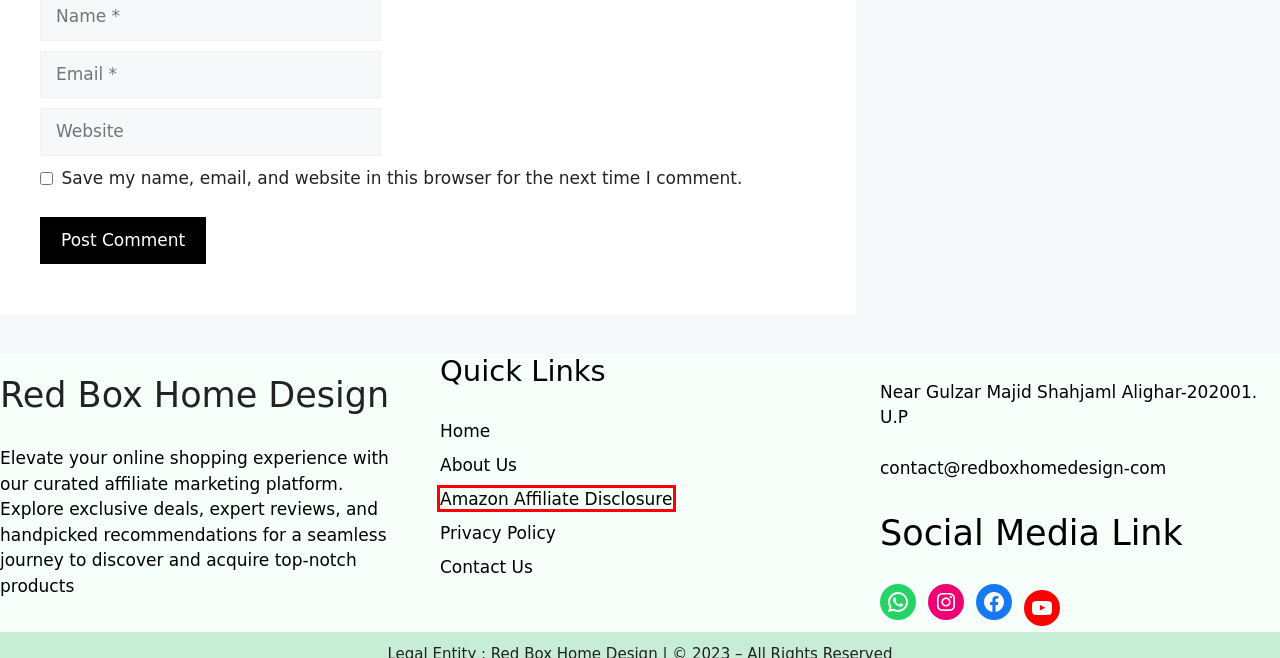Review the webpage screenshot and focus on the UI element within the red bounding box. Select the best-matching webpage description for the new webpage that follows after clicking the highlighted element. Here are the candidates:
A. Vacuum Cleaners - Red box home design
B. ABOUT US - Red box home design
C. PRIVACY POLICY - Red box home design
D. AMAZON AFFILIATE DISCLOSURE - Red box home design
E. Title: Robot Mops: Effortlessly Clean Your Floors with Smart Technology - Red box home design
F. CONTACT US - Red box home design
G. redboxhomedesign -
H. Home - Red box home design

D